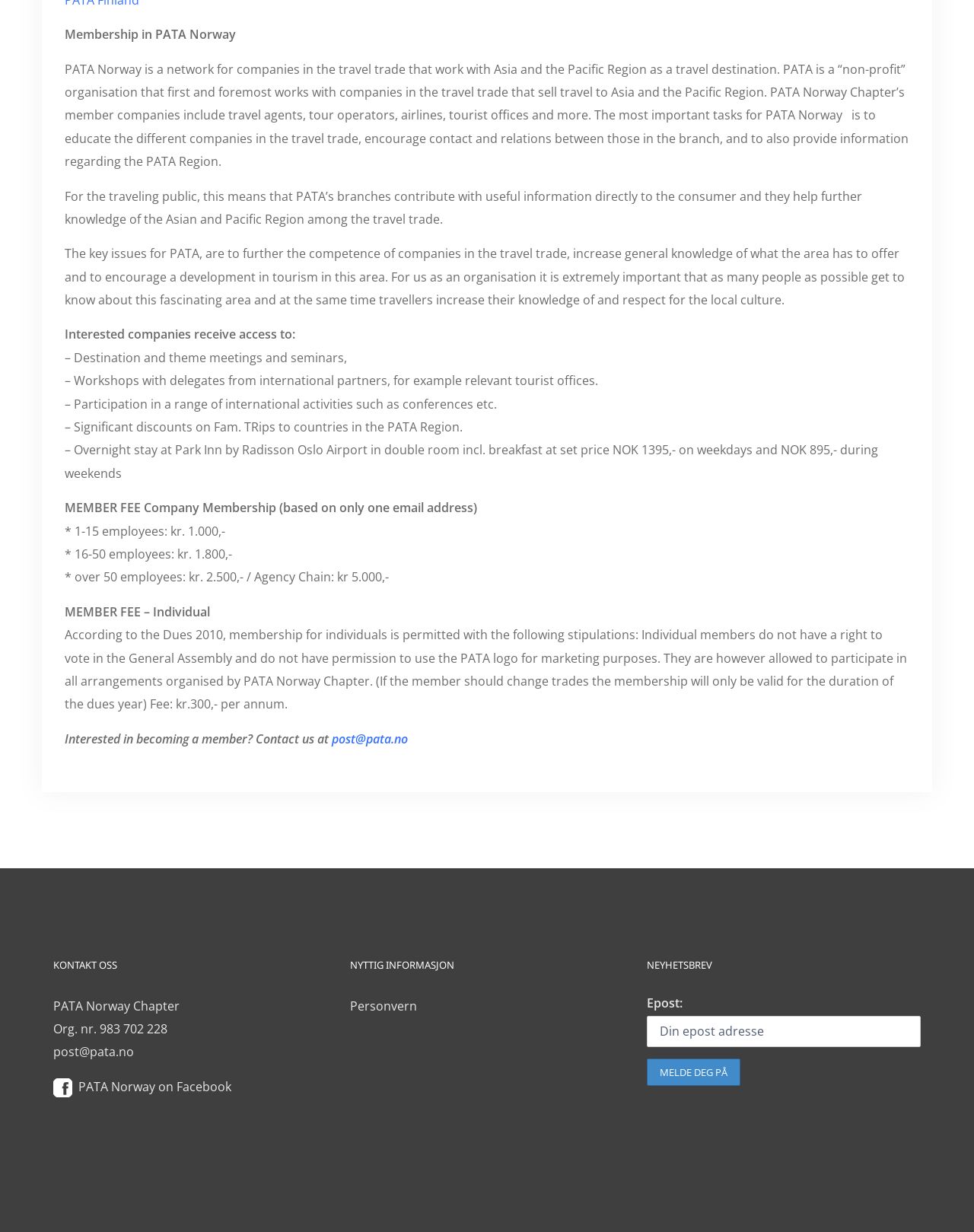Carefully observe the image and respond to the question with a detailed answer:
What is the benefit of membership for individuals?

According to the webpage, individual members do not have a right to vote in the General Assembly and do not have permission to use the PATA logo for marketing purposes. However, they are allowed to participate in all arrangements organised by PATA Norway Chapter.